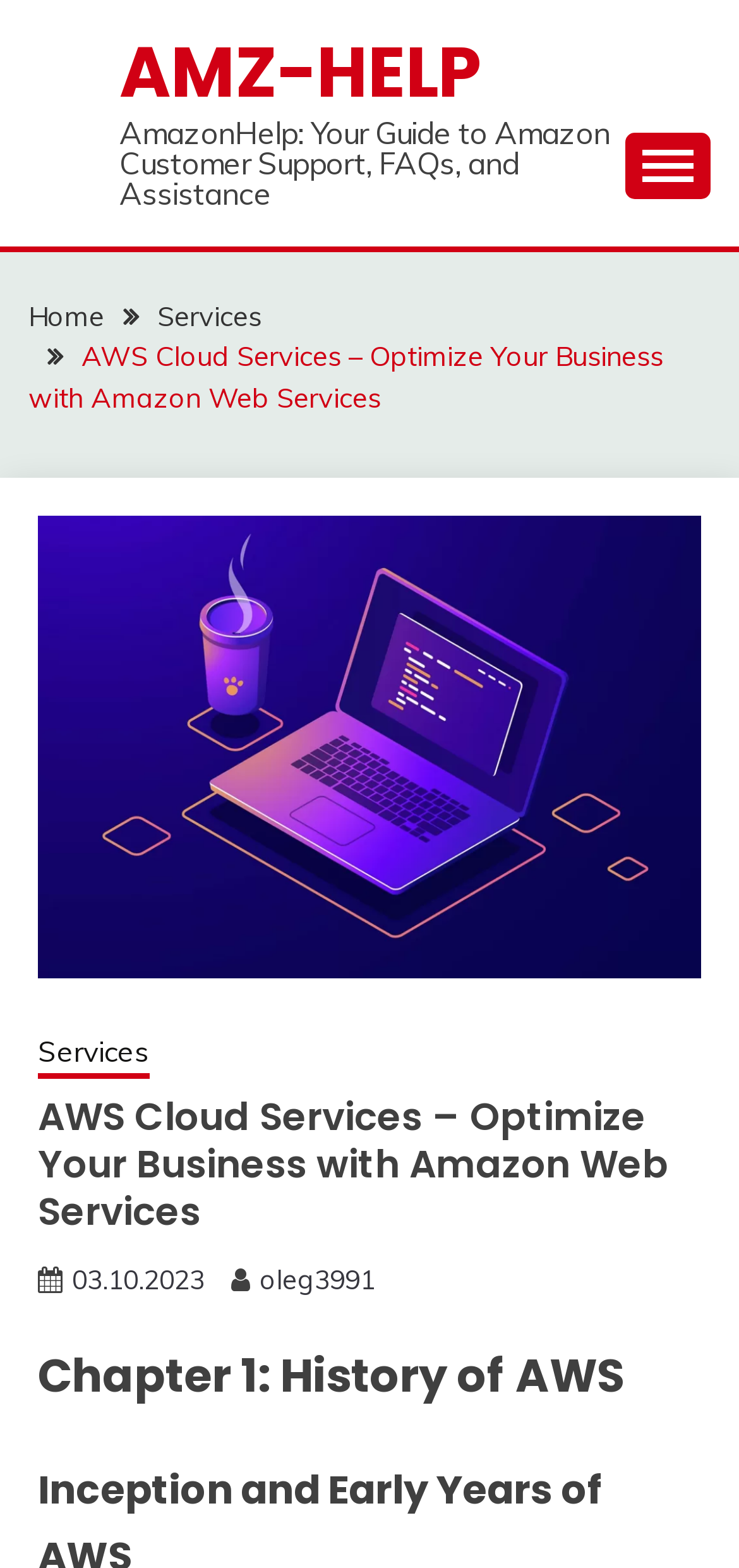What is the title of the current page?
Based on the visual details in the image, please answer the question thoroughly.

The title of the current page can be found in the breadcrumbs navigation, as well as in a heading element on the page, which says 'AWS Cloud Services – Optimize Your Business with Amazon Web Services'.